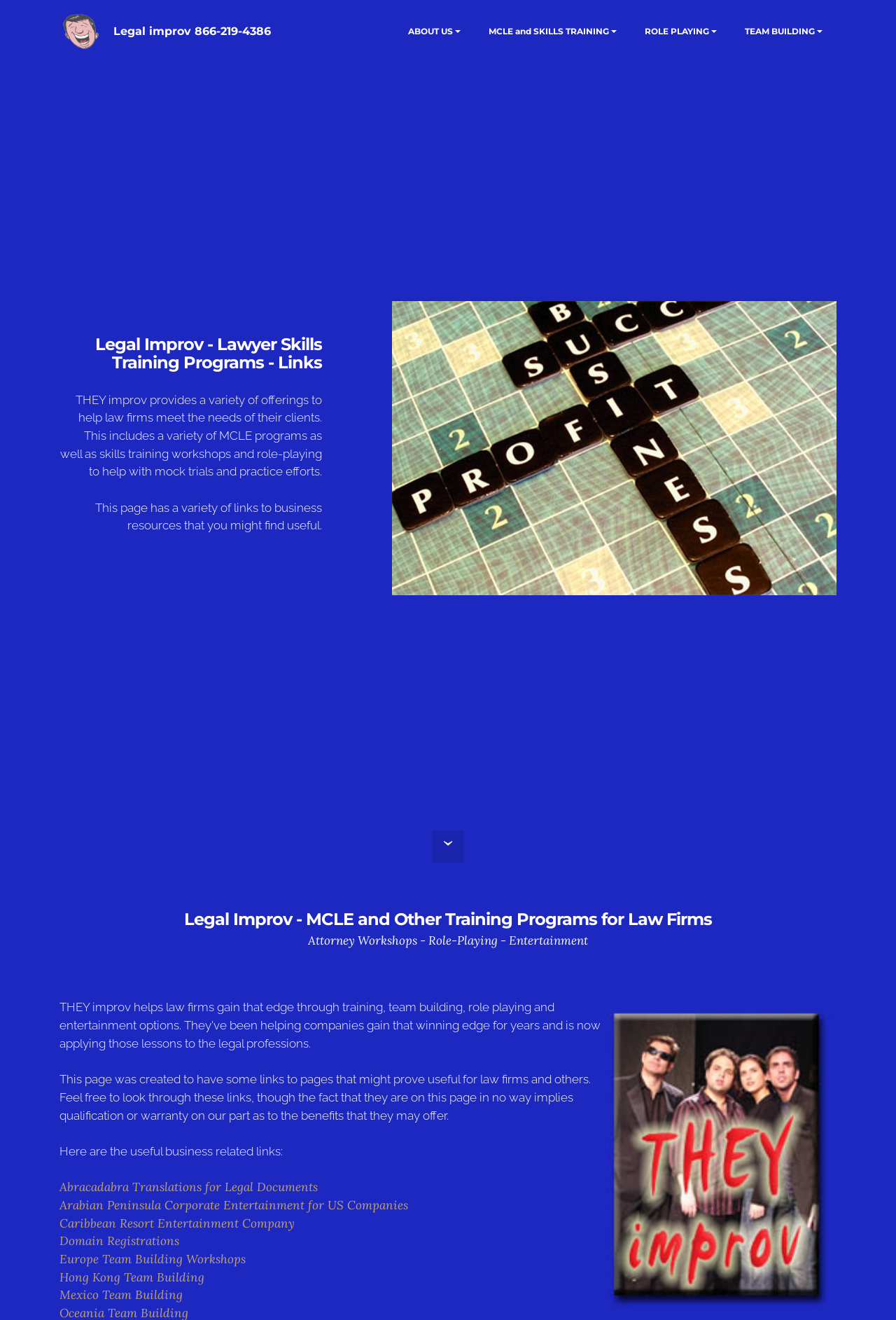Elaborate on the different components and information displayed on the webpage.

This webpage is about Legal Improv, a consulting company that utilizes improvisational techniques to enhance lawyer skills through role-playing, workshops, MCLE credits, and team building. At the top of the page, there is a layout table with several links, including "Legal Improv", "Legal improv 866-219-4386", and four expanded links: "ABOUT US", "MCLE and SKILLS TRAINING", "ROLE PLAYING", and "TEAM BUILDING".

Below the top layout table, there is a larger layout table that takes up most of the page. It contains a heading that reads "Legal Improv - Lawyer Skills Training Programs - Links", followed by a paragraph of text that explains the company's offerings, including MCLE programs, skills training workshops, and role-playing for mock trials and practice efforts. There is also a sentence that mentions the page has links to business resources.

To the right of the text, there is a large image related to legal improv law firm team building skills business links. Below the image, there is a heading that reads "Legal Improv - MCLE and Other Training Programs for Law Firms", followed by a sentence that describes attorney workshops, role-playing, and entertainment.

On the right side of the page, there is an image of "they improv", and below it, there is a paragraph of text that explains the purpose of the page, which is to provide links to useful resources for law firms and others. The text also clarifies that the inclusion of these links does not imply any qualification or warranty.

Below this text, there is a heading that reads "Here are the useful business related links:", followed by a list of links to various business resources, including translation services, corporate entertainment companies, domain registrations, and team building workshops in different regions.